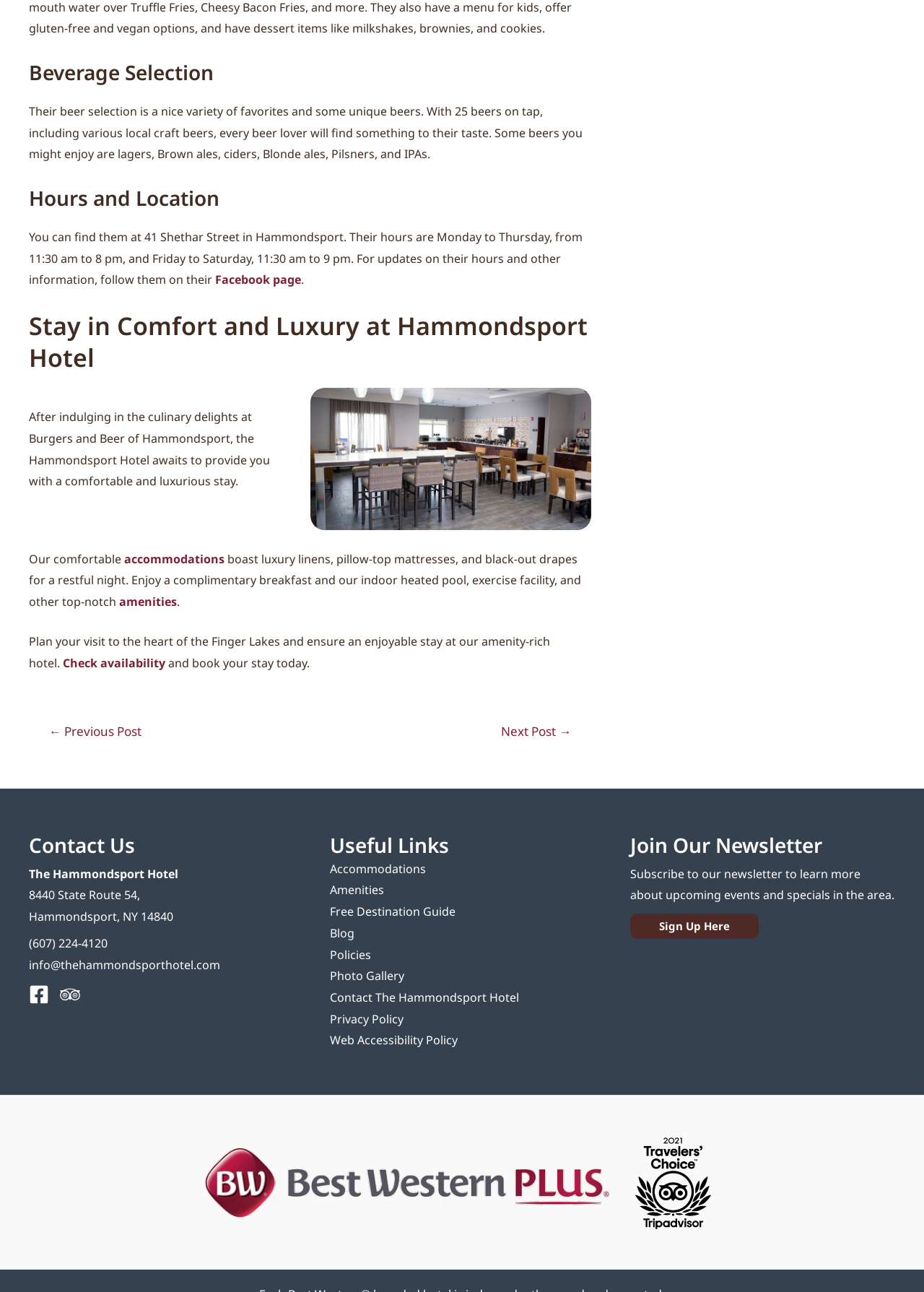Could you find the bounding box coordinates of the clickable area to complete this instruction: "Explore accommodations"?

[0.134, 0.426, 0.243, 0.439]